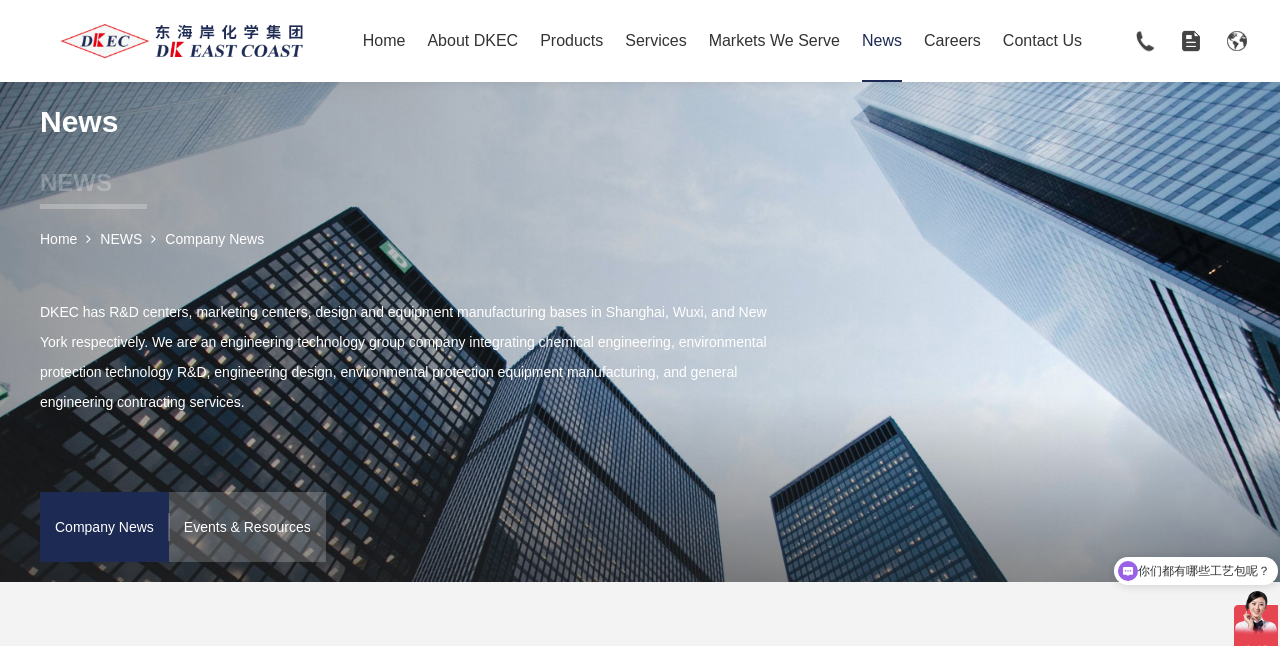Highlight the bounding box coordinates of the region I should click on to meet the following instruction: "Contact us through the 'Contact Us' link".

[0.783, 0.0, 0.845, 0.127]